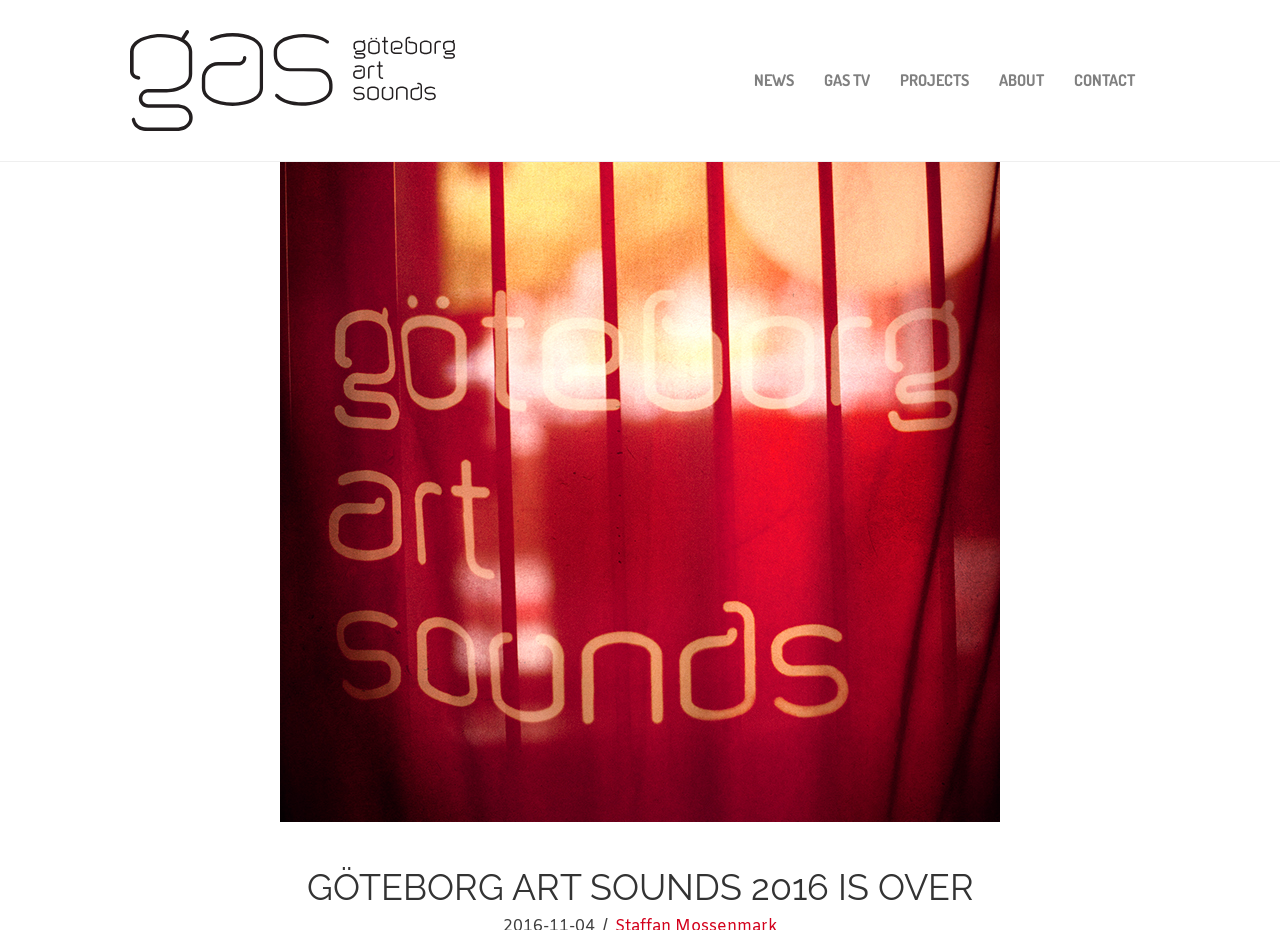Answer the question below in one word or phrase:
What is the color scheme of the webpage?

Unknown